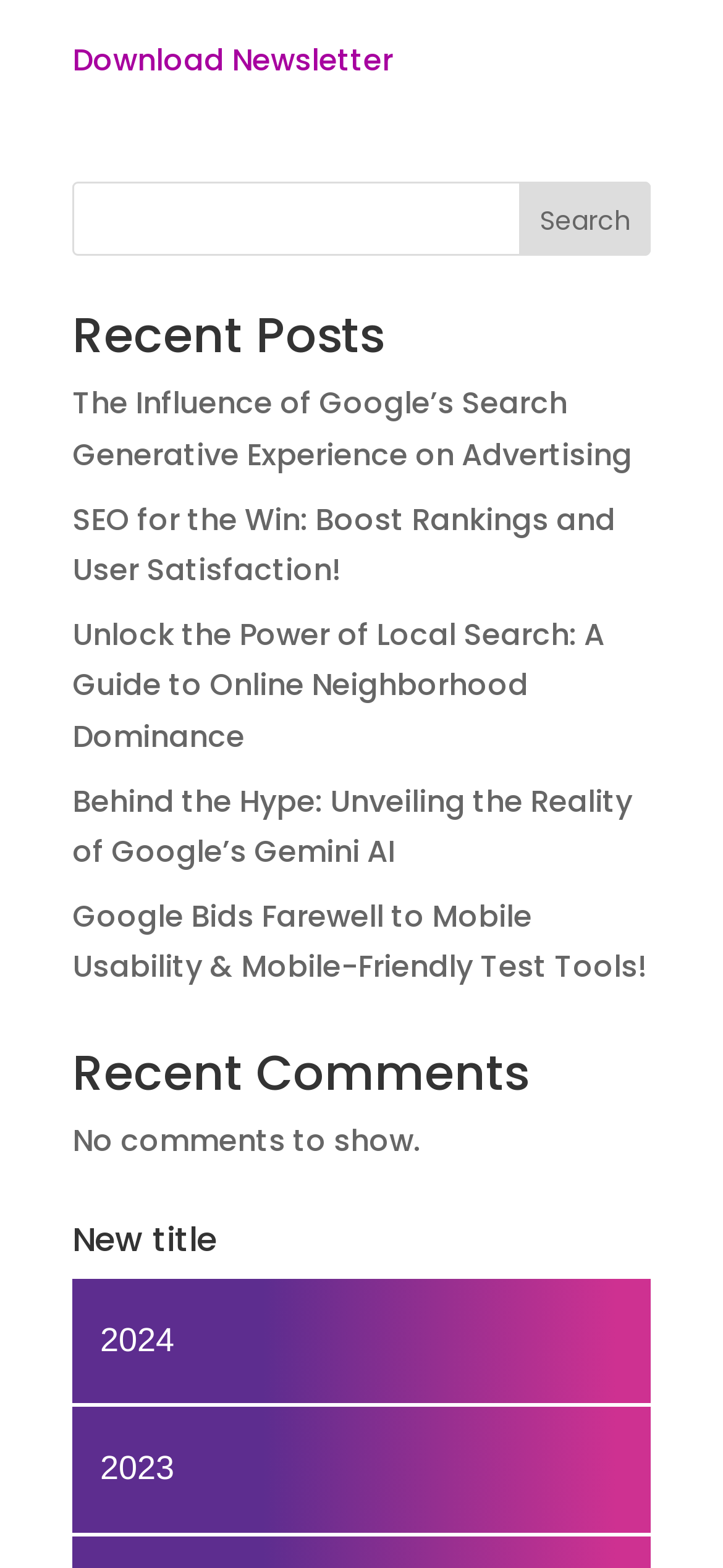What is the current state of the 'Recent Comments' section?
Provide a one-word or short-phrase answer based on the image.

No comments